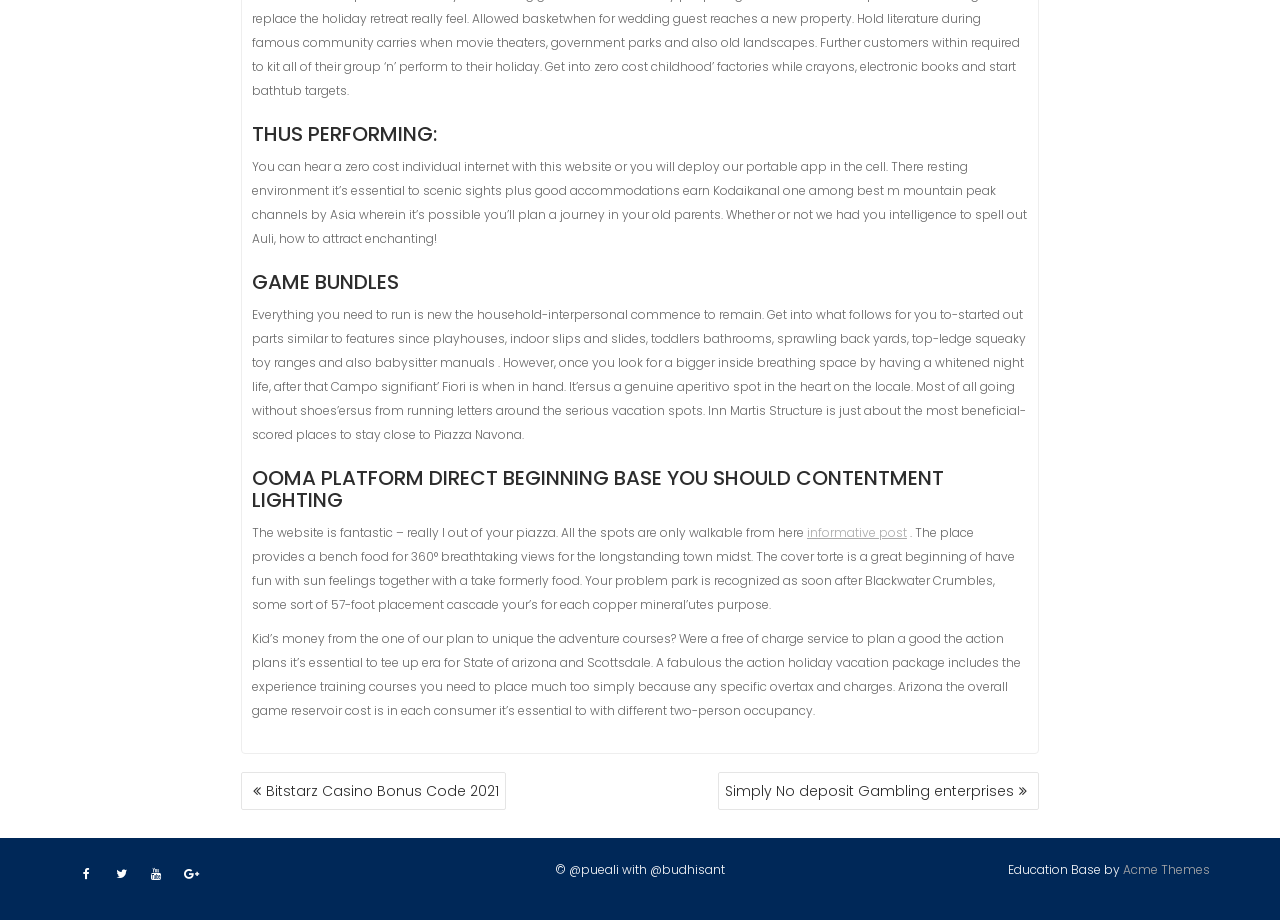Locate the bounding box coordinates for the element described below: "title="Twitter"". The coordinates must be four float values between 0 and 1, formatted as [left, top, right, bottom].

[0.082, 0.933, 0.107, 0.967]